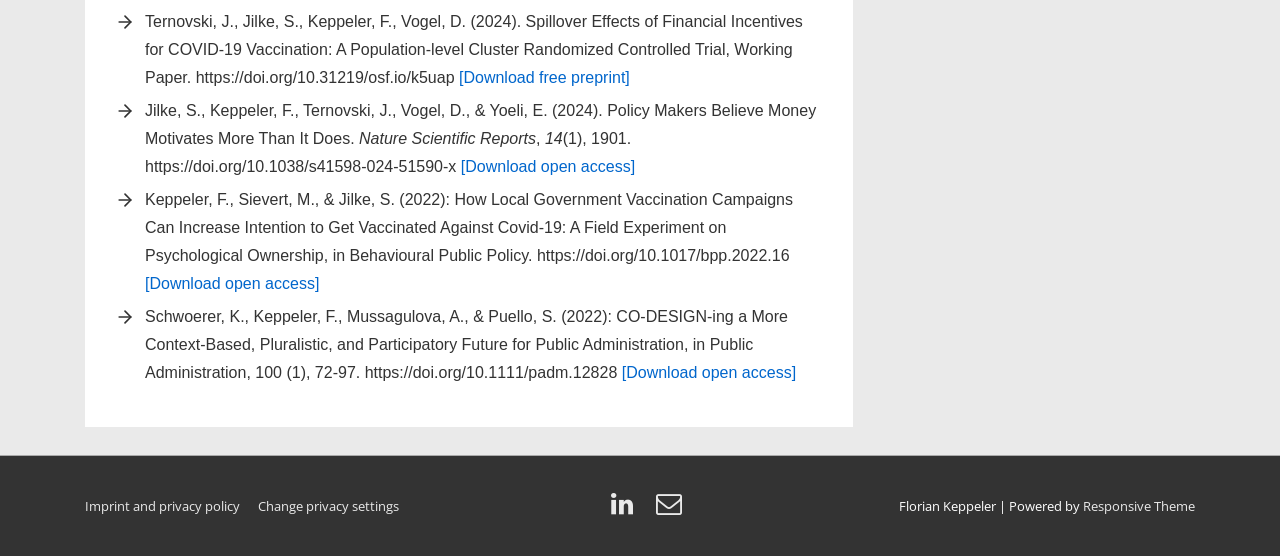Please determine the bounding box coordinates of the clickable area required to carry out the following instruction: "Download the working paper". The coordinates must be four float numbers between 0 and 1, represented as [left, top, right, bottom].

[0.359, 0.123, 0.471, 0.154]